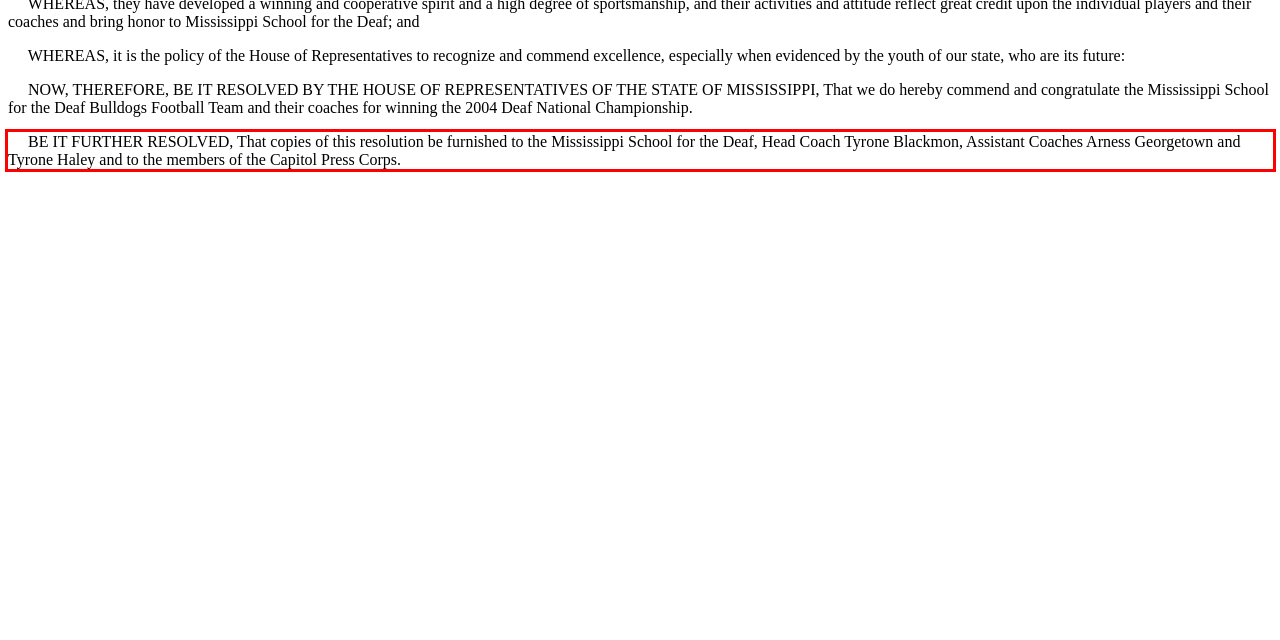You are provided with a webpage screenshot that includes a red rectangle bounding box. Extract the text content from within the bounding box using OCR.

BE IT FURTHER RESOLVED, That copies of this resolution be furnished to the Mississippi School for the Deaf, Head Coach Tyrone Blackmon, Assistant Coaches Arness Georgetown and Tyrone Haley and to the members of the Capitol Press Corps.